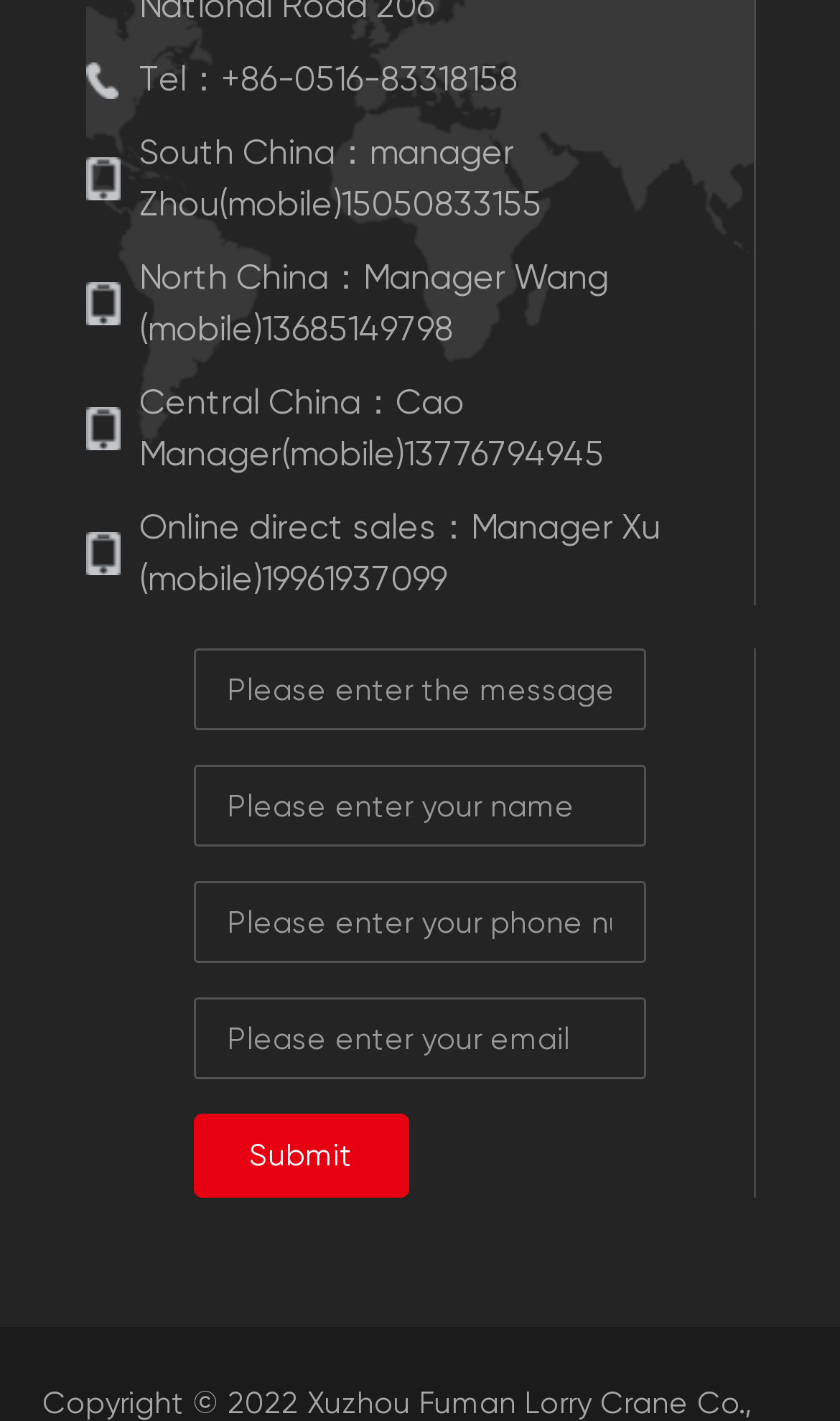Provide a brief response to the question below using a single word or phrase: 
What is the function of the 'Submit' button?

To send a message